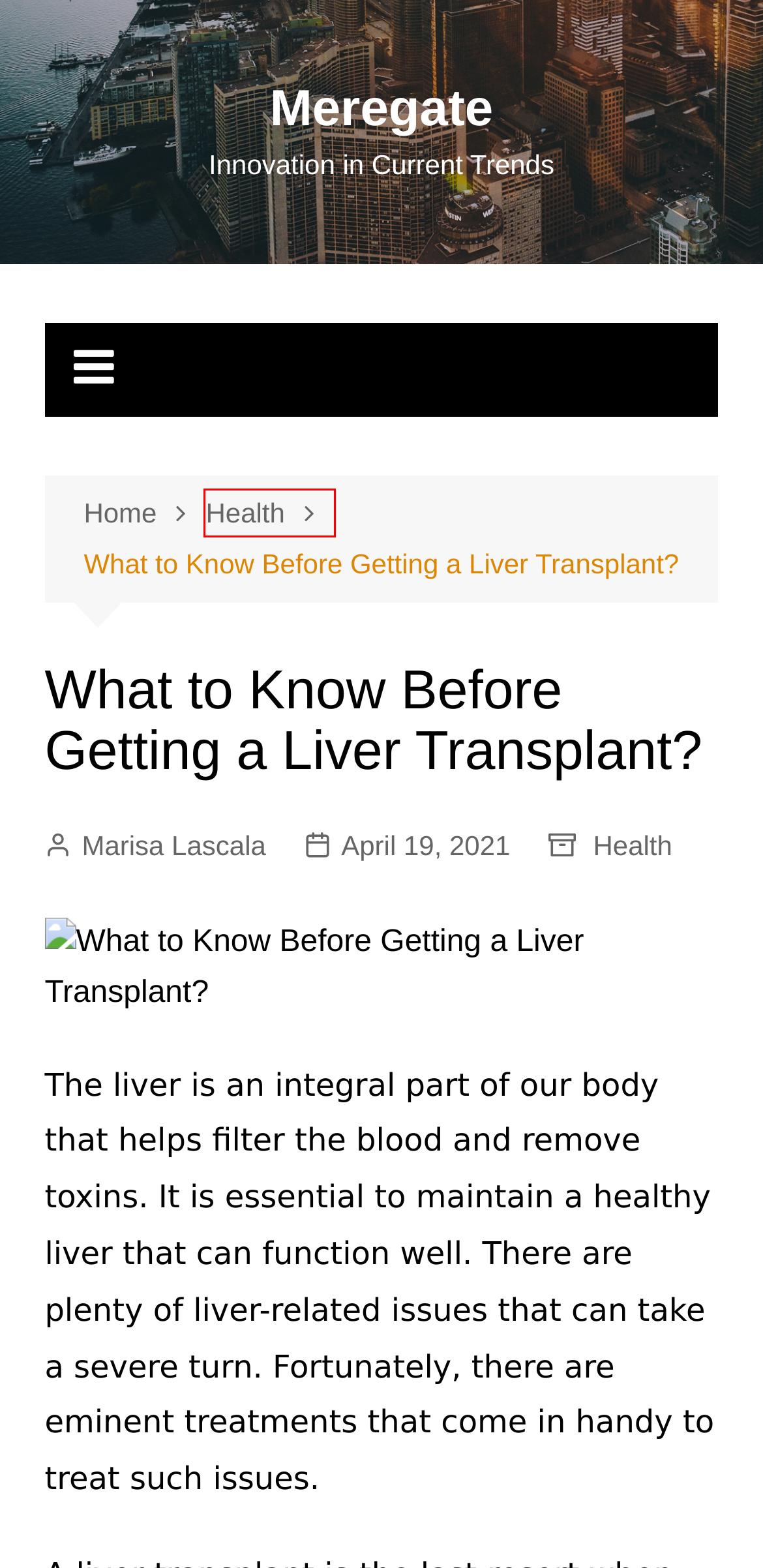Consider the screenshot of a webpage with a red bounding box and select the webpage description that best describes the new page that appears after clicking the element inside the red box. Here are the candidates:
A. Health Archives - Meregate
B. Home - Meregate
C. Trendzguruji.me Health & Beauty - Meregate
D. 3 Myths About Heart Health You Should Stop Believing - Meregate
E. Marisa Lascala, Author at Meregate
F. How to get rid of a Cough - Meregate
G. Technology Archives - Meregate
H. 3 Great Benefits of Using Commercial Office Carpet Tiles - Meregate

A